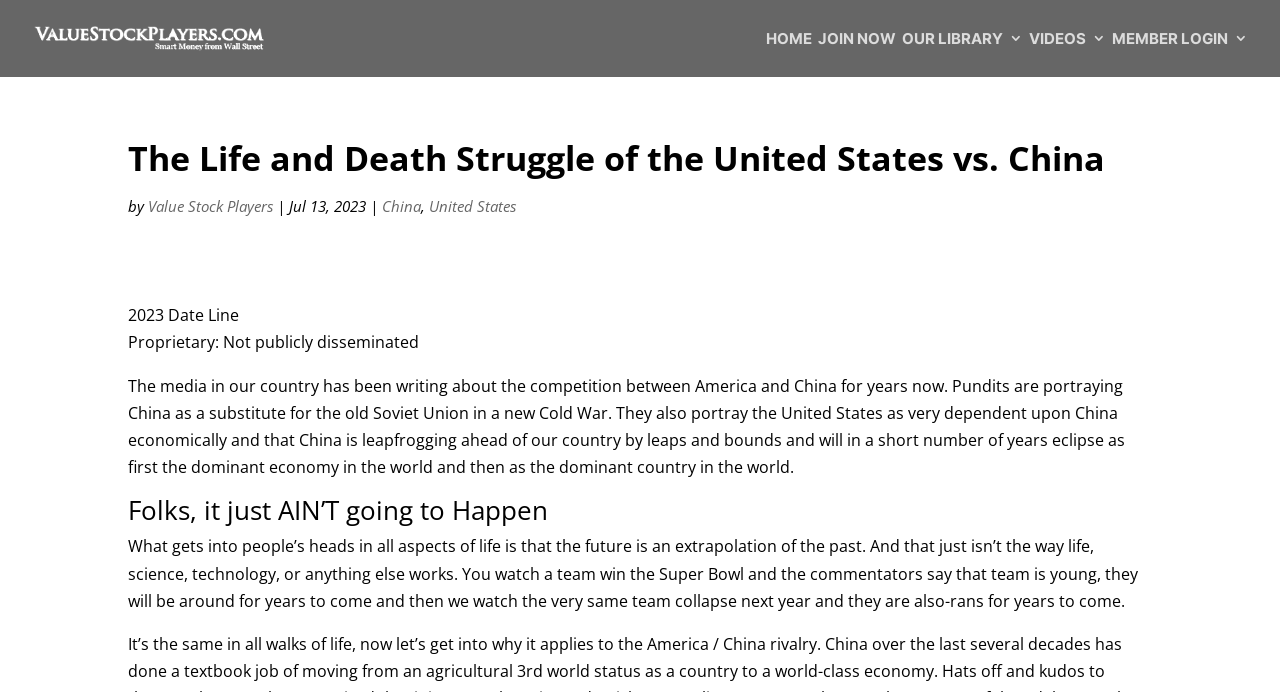What is the relationship between the United States and China?
From the details in the image, provide a complete and detailed answer to the question.

The relationship between the United States and China can be inferred as competitors because the article is discussing the competition between the two countries, with the media portraying China as a substitute for the old Soviet Union in a new Cold War.